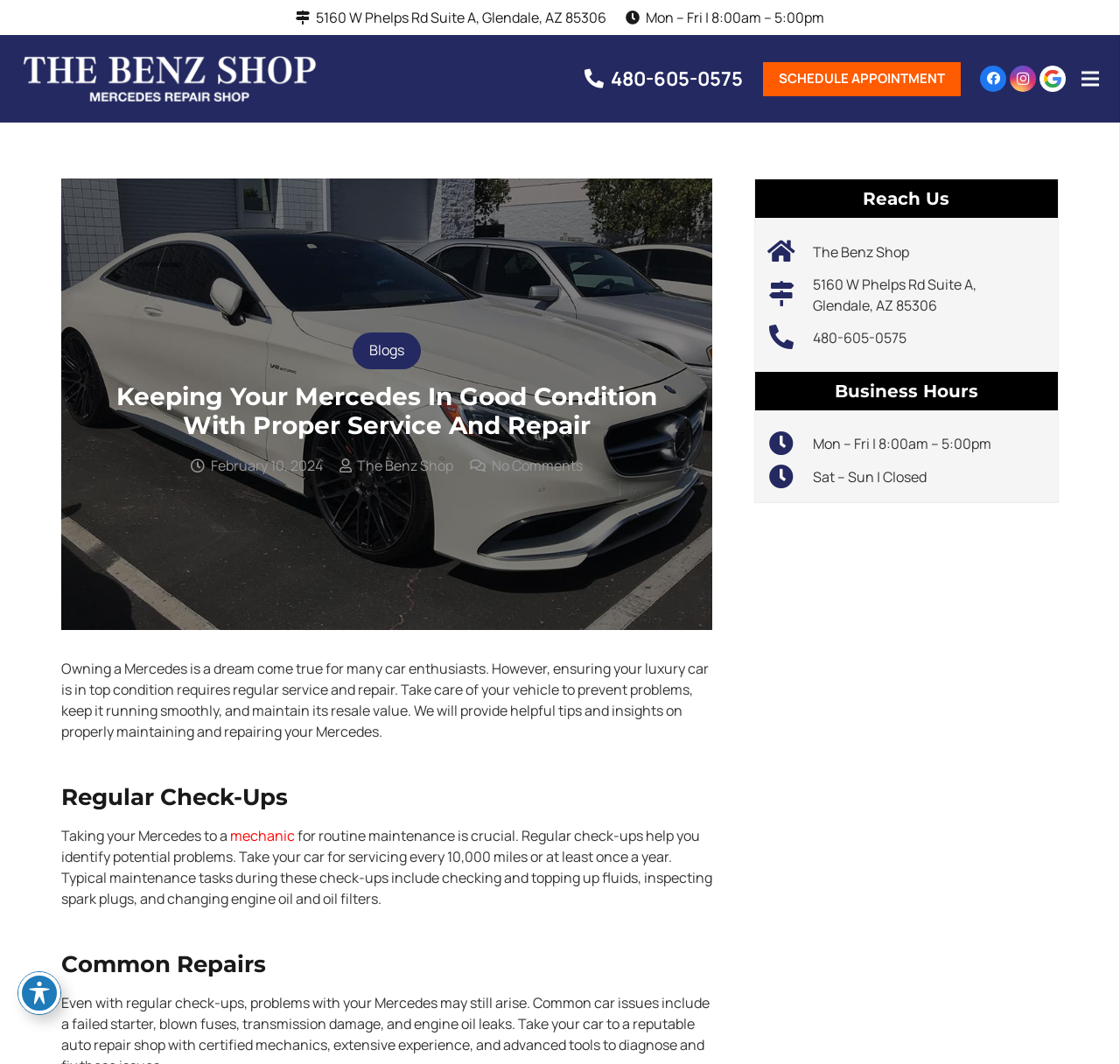Please give a concise answer to this question using a single word or phrase: 
What are the business hours of The Benz Shop?

Mon – Fri | 8:00am – 5:00pm, Sat – Sun | Closed